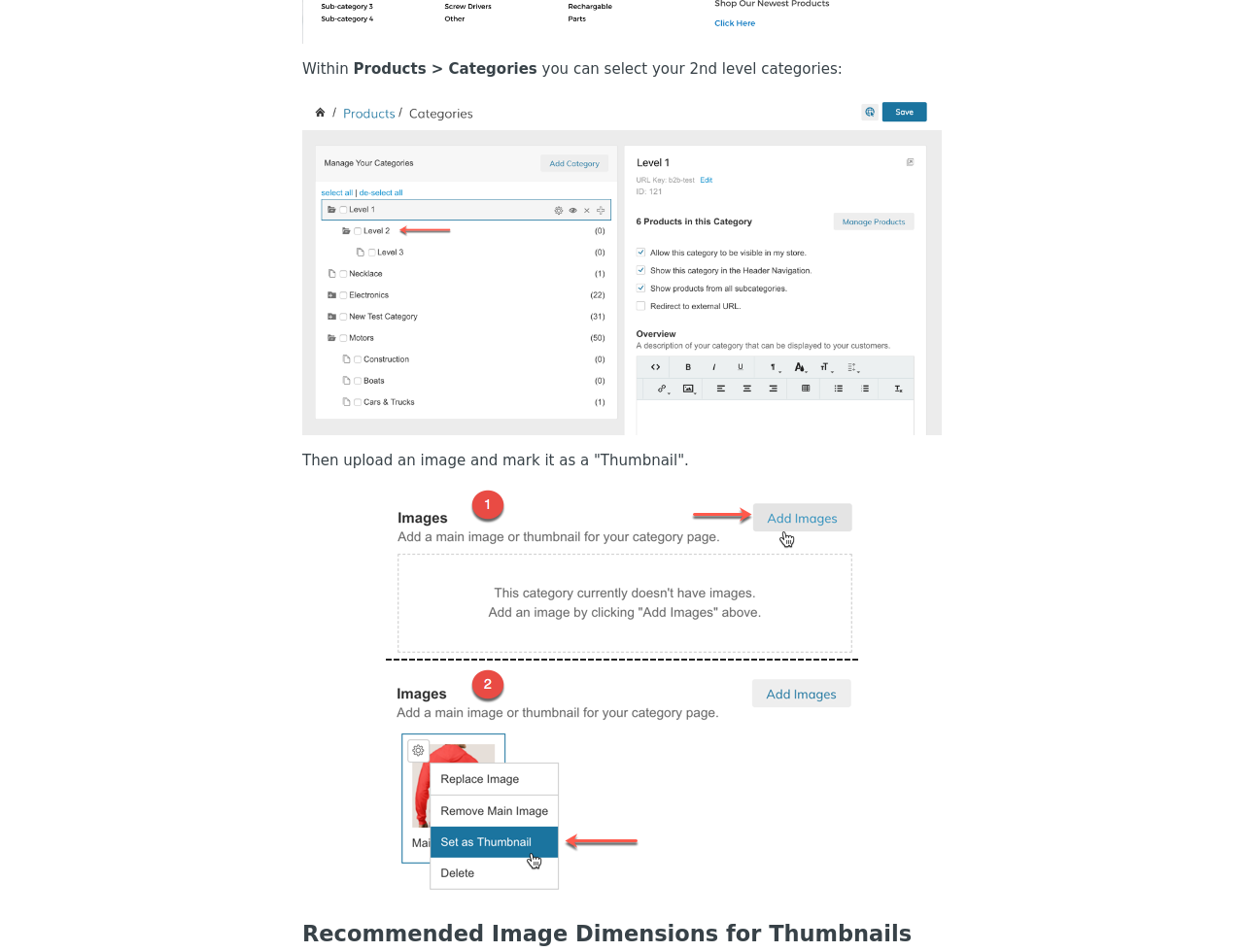Find the bounding box coordinates of the element to click in order to complete this instruction: "Read the article Out of Time and out of synch". The bounding box coordinates must be four float numbers between 0 and 1, denoted as [left, top, right, bottom].

None